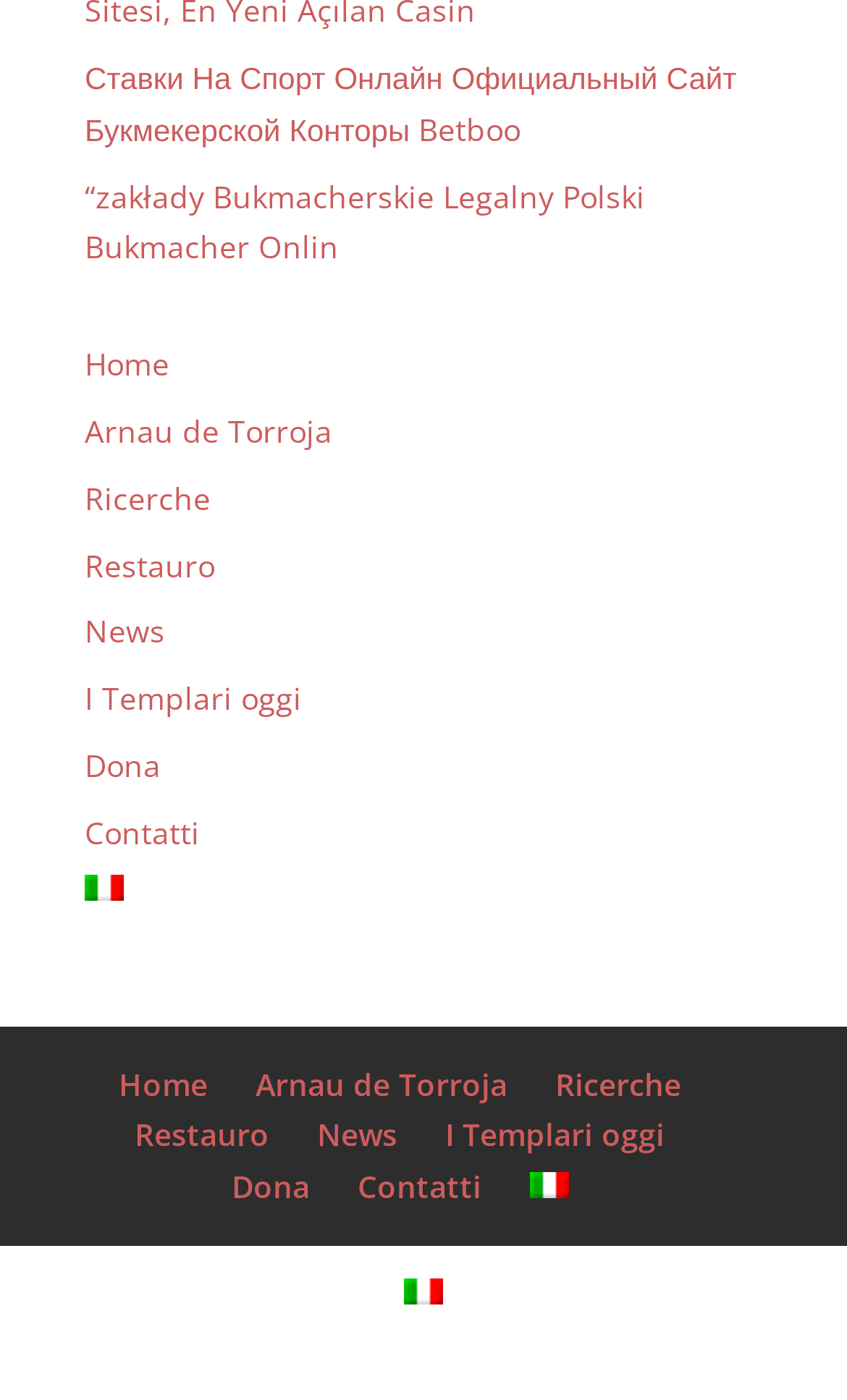Provide the bounding box coordinates of the section that needs to be clicked to accomplish the following instruction: "Visit the 'Ricerche' page."

[0.1, 0.341, 0.249, 0.37]